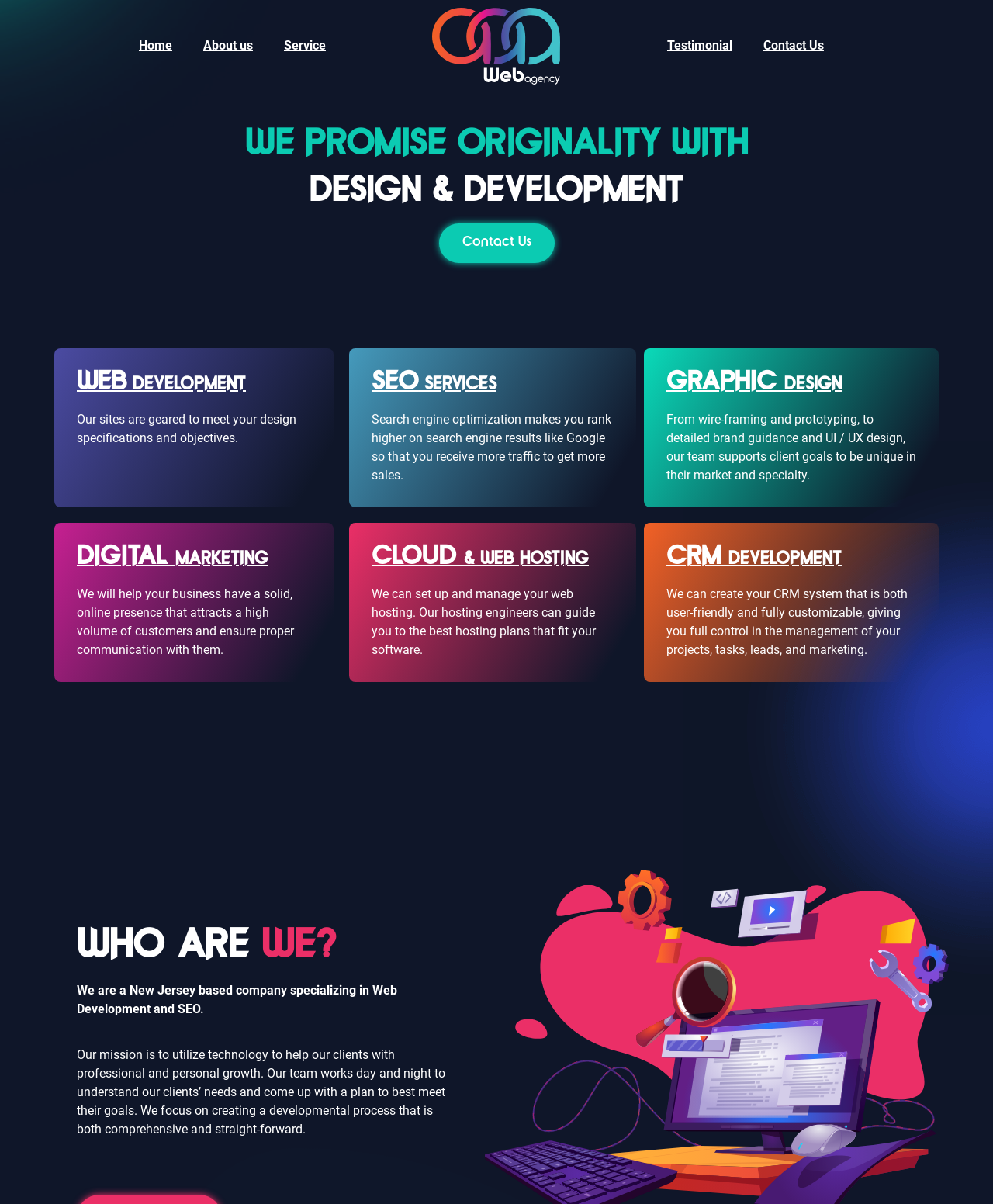Please look at the image and answer the question with a detailed explanation: What is the focus of the company's mission?

The company's mission is to 'utilize technology to help our clients with professional and personal growth', which indicates that their focus is on helping clients achieve growth.